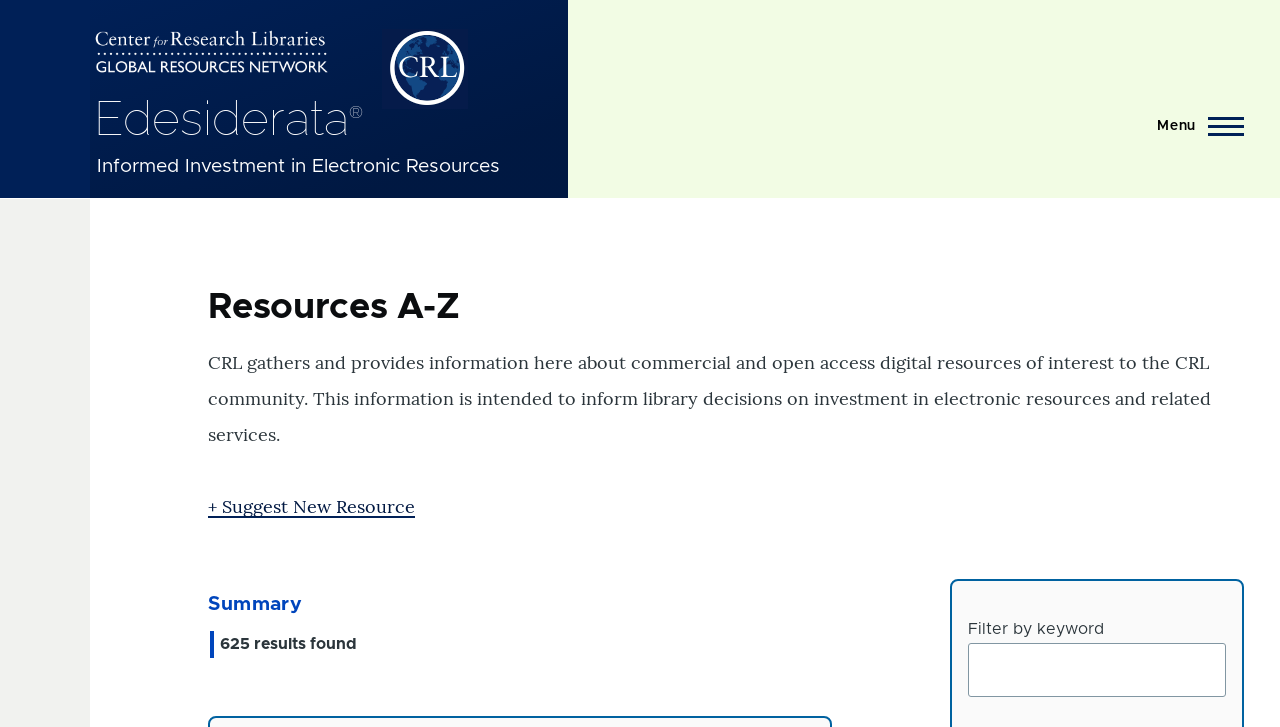What is the name of the organization behind this webpage?
Using the visual information from the image, give a one-word or short-phrase answer.

CRL